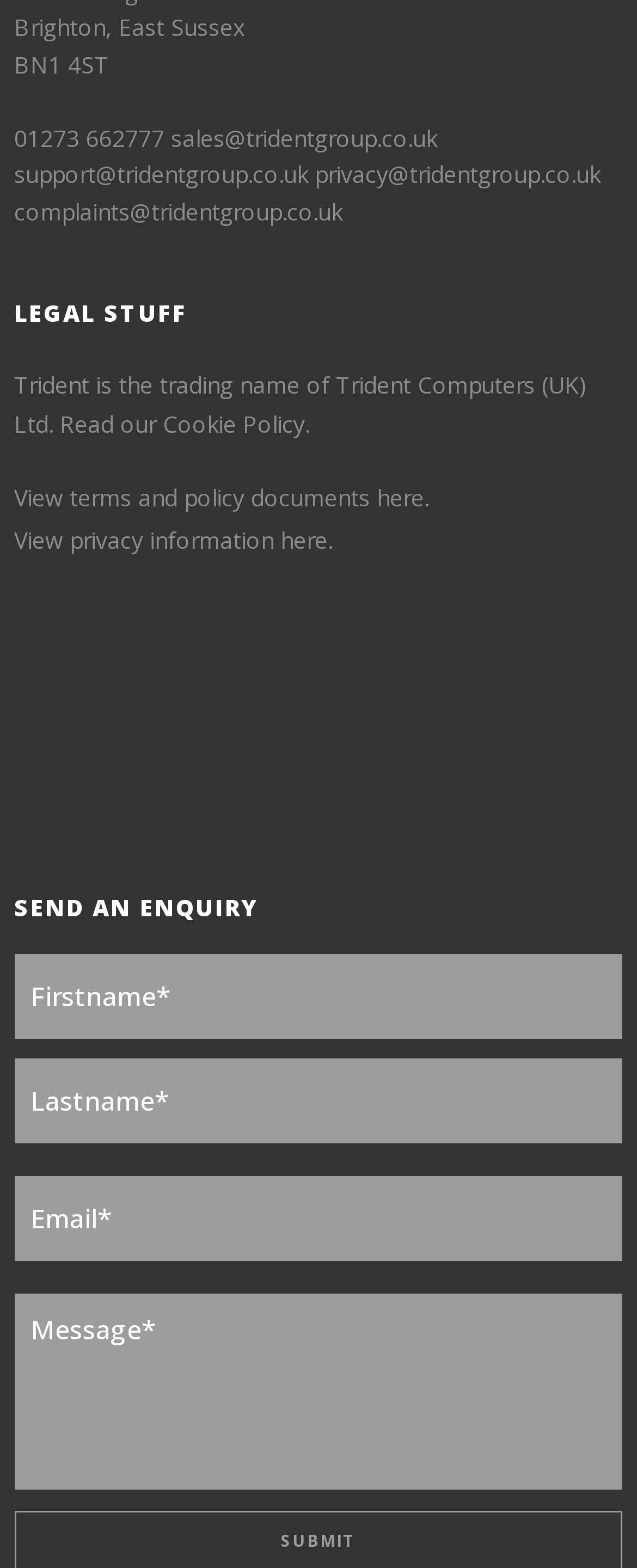What is the location of Trident Group?
Using the visual information from the image, give a one-word or short-phrase answer.

Brighton, East Sussex